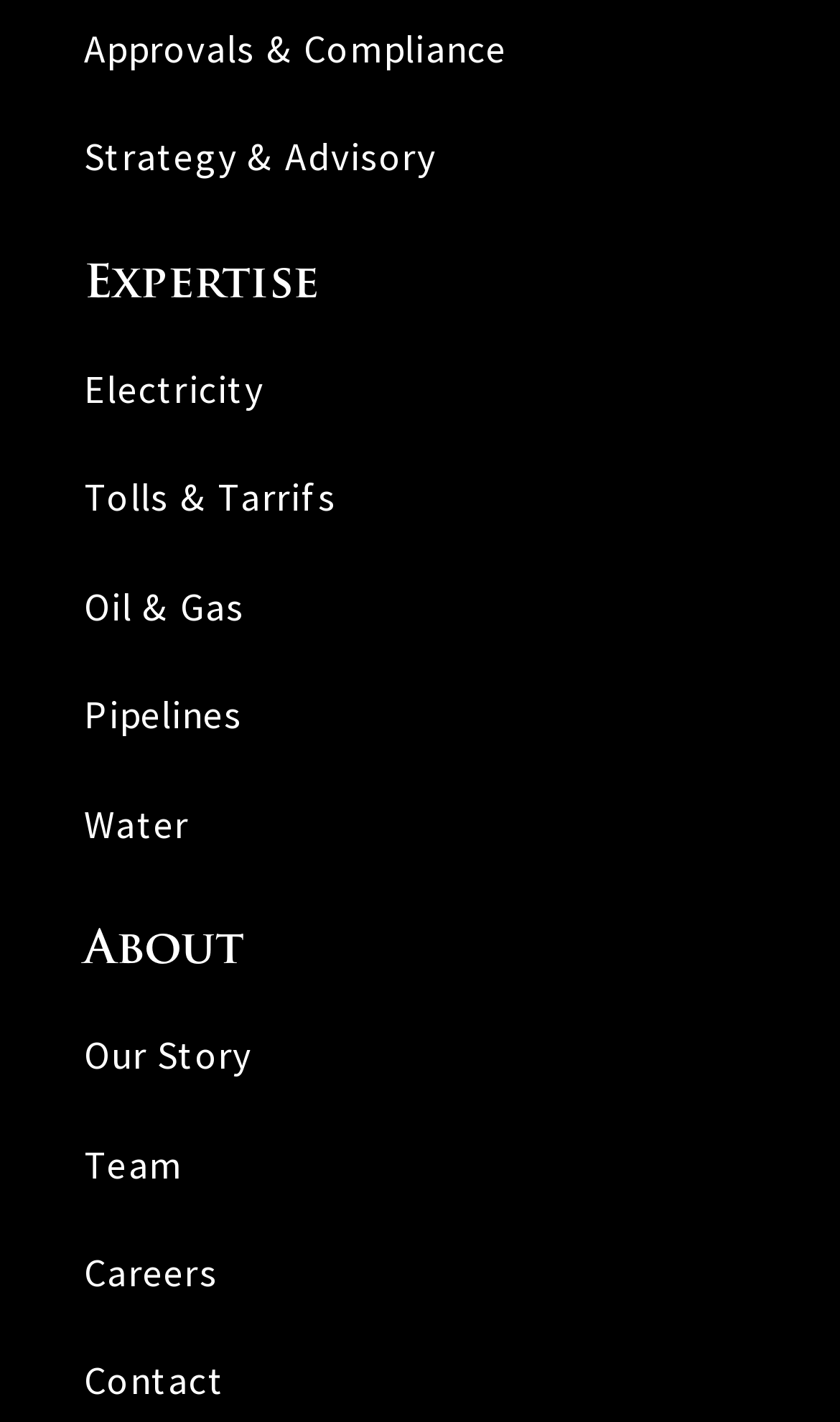Can you find the bounding box coordinates for the element that needs to be clicked to execute this instruction: "Learn about strategy and advisory"? The coordinates should be given as four float numbers between 0 and 1, i.e., [left, top, right, bottom].

[0.1, 0.093, 0.519, 0.128]